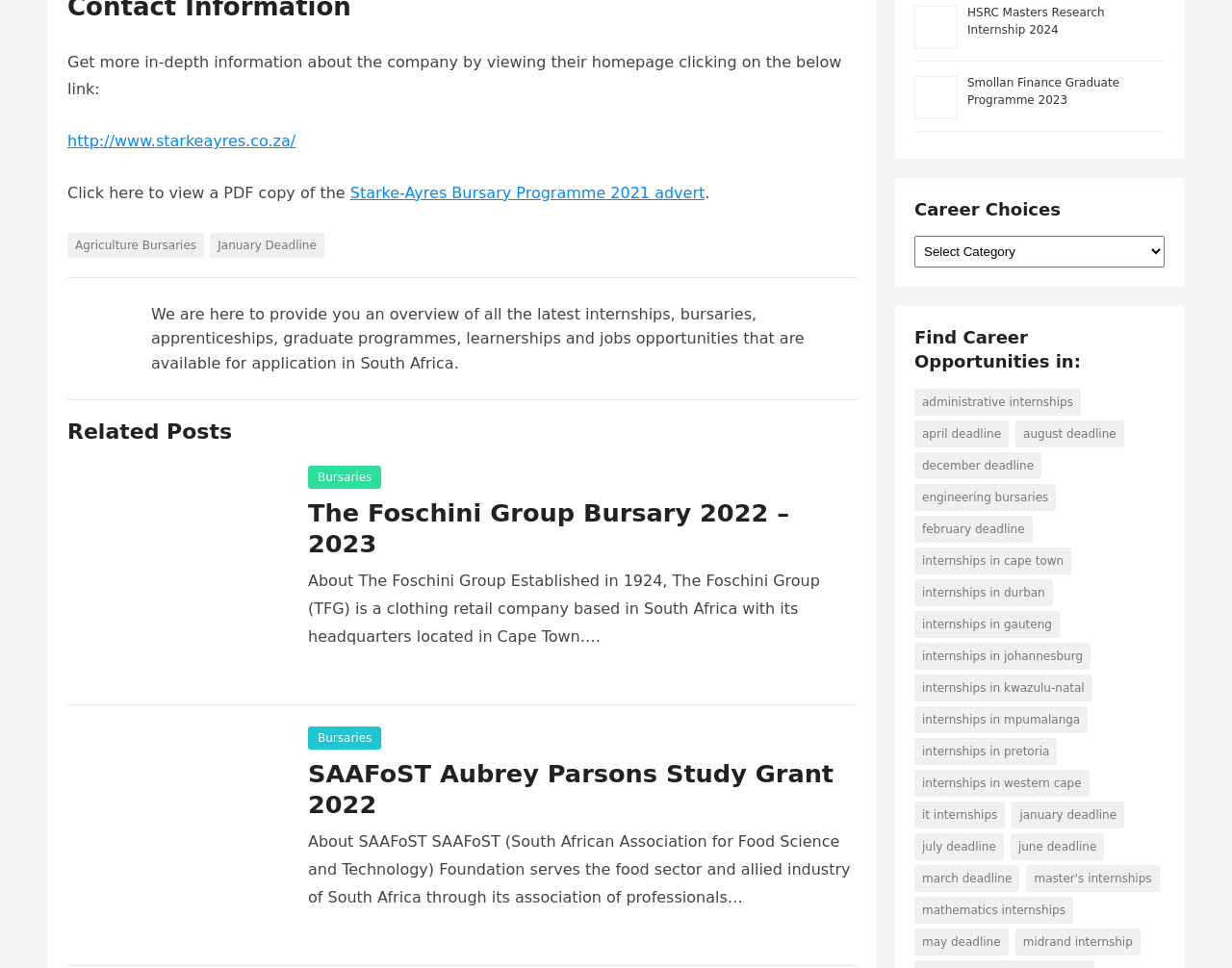Determine the bounding box coordinates for the area that should be clicked to carry out the following instruction: "Read more about the article".

None